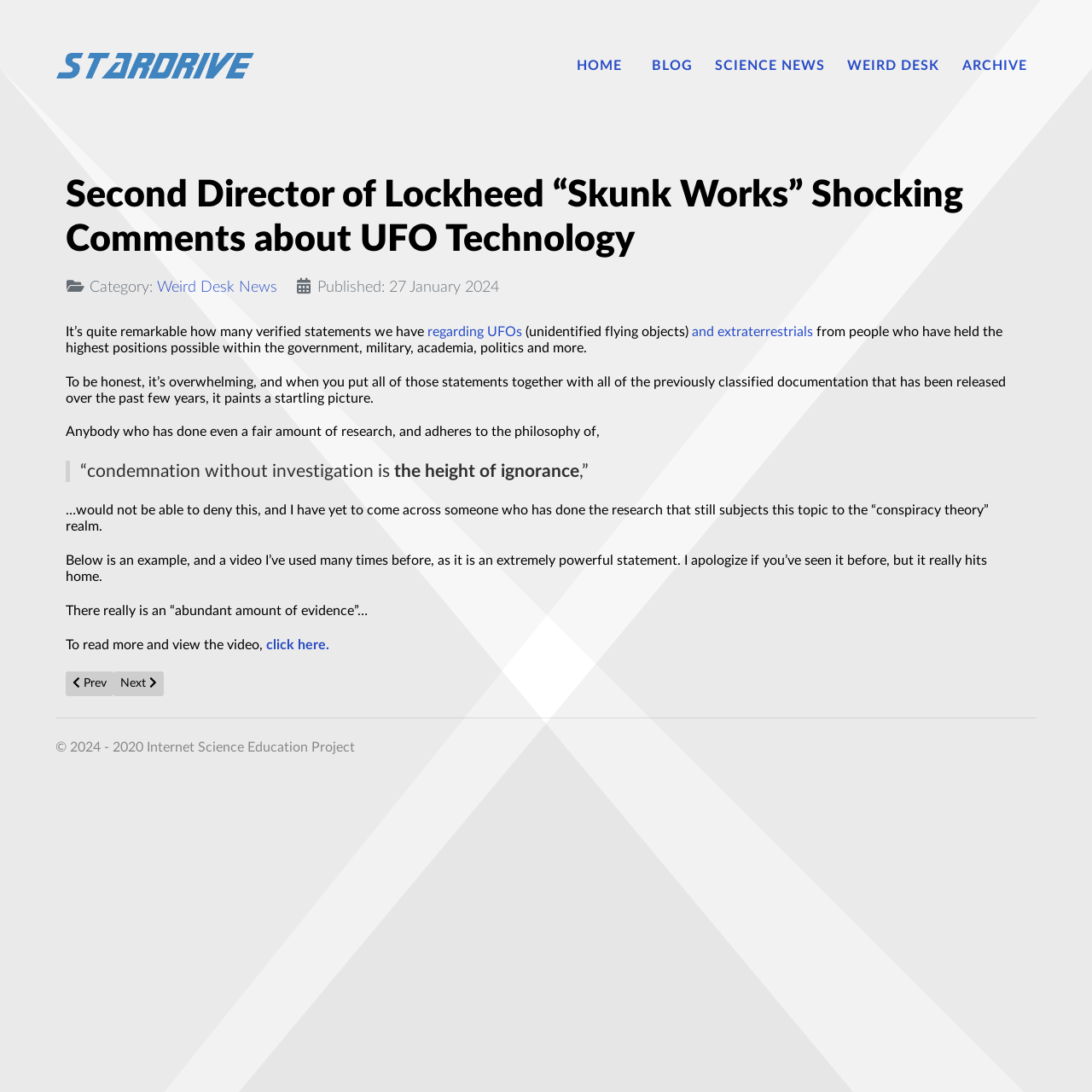Could you determine the bounding box coordinates of the clickable element to complete the instruction: "Get tips for writing a good DMP plan"? Provide the coordinates as four float numbers between 0 and 1, i.e., [left, top, right, bottom].

None